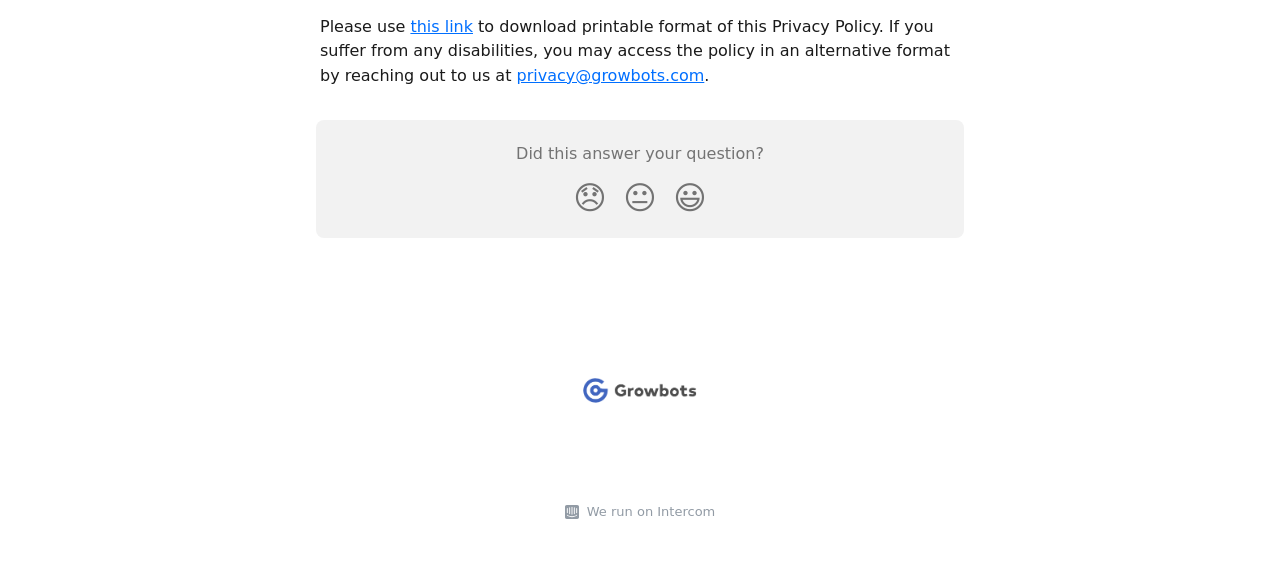What is the text above the reaction buttons?
Provide a detailed answer to the question, using the image to inform your response.

The text is located above the three reaction buttons, which are 'Disappointed Reaction', 'Neutral Reaction', and 'Smiley Reaction', and it asks if the answer to a question was helpful.